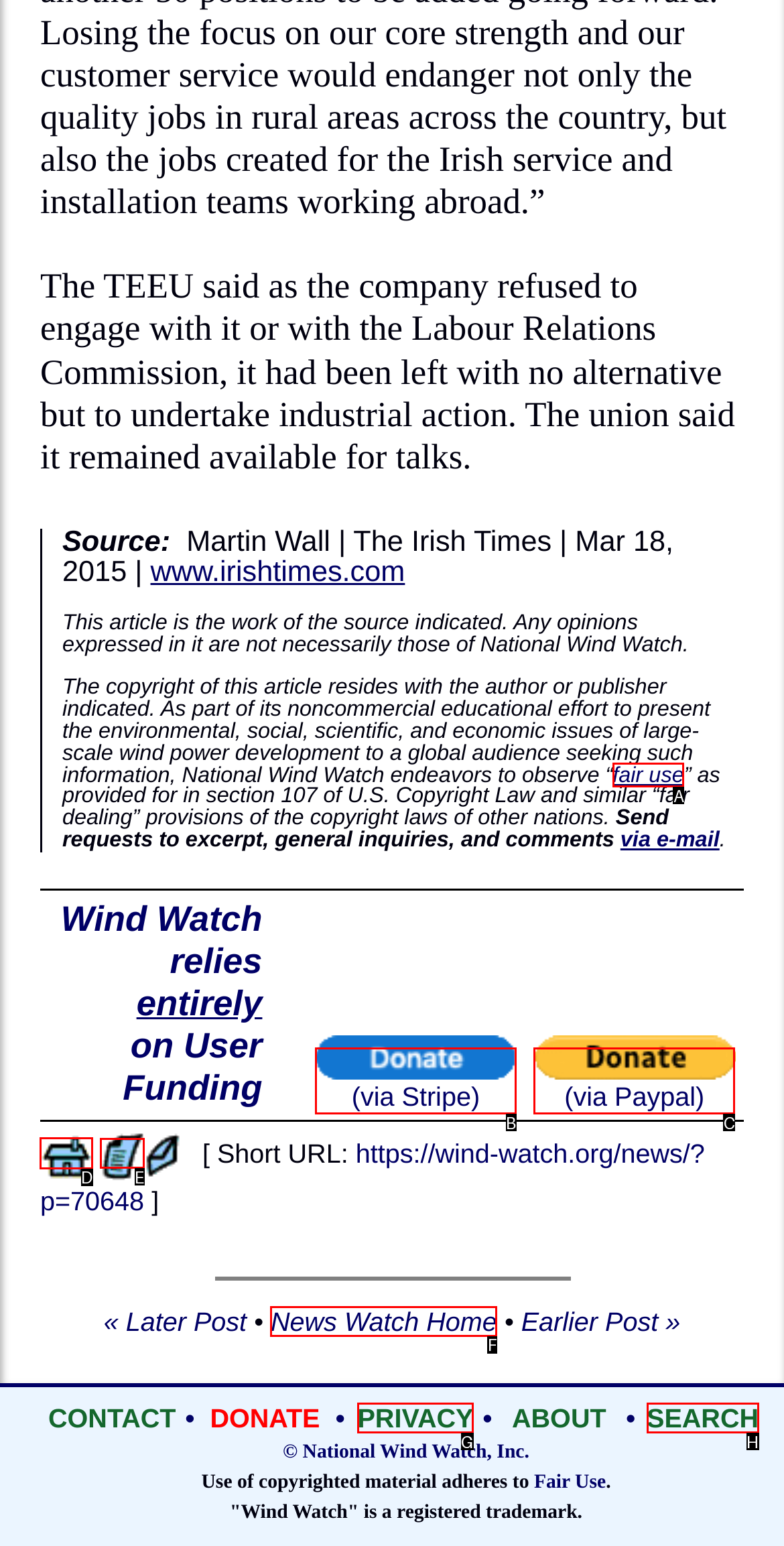Which UI element should be clicked to perform the following task: Click on the 'News Watch Home' link? Answer with the corresponding letter from the choices.

D